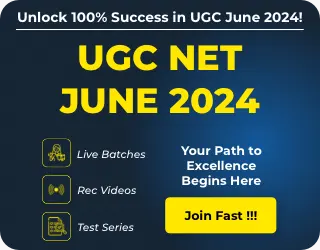What is the target exam for the study program?
Based on the image, provide your answer in one word or phrase.

UGC NET